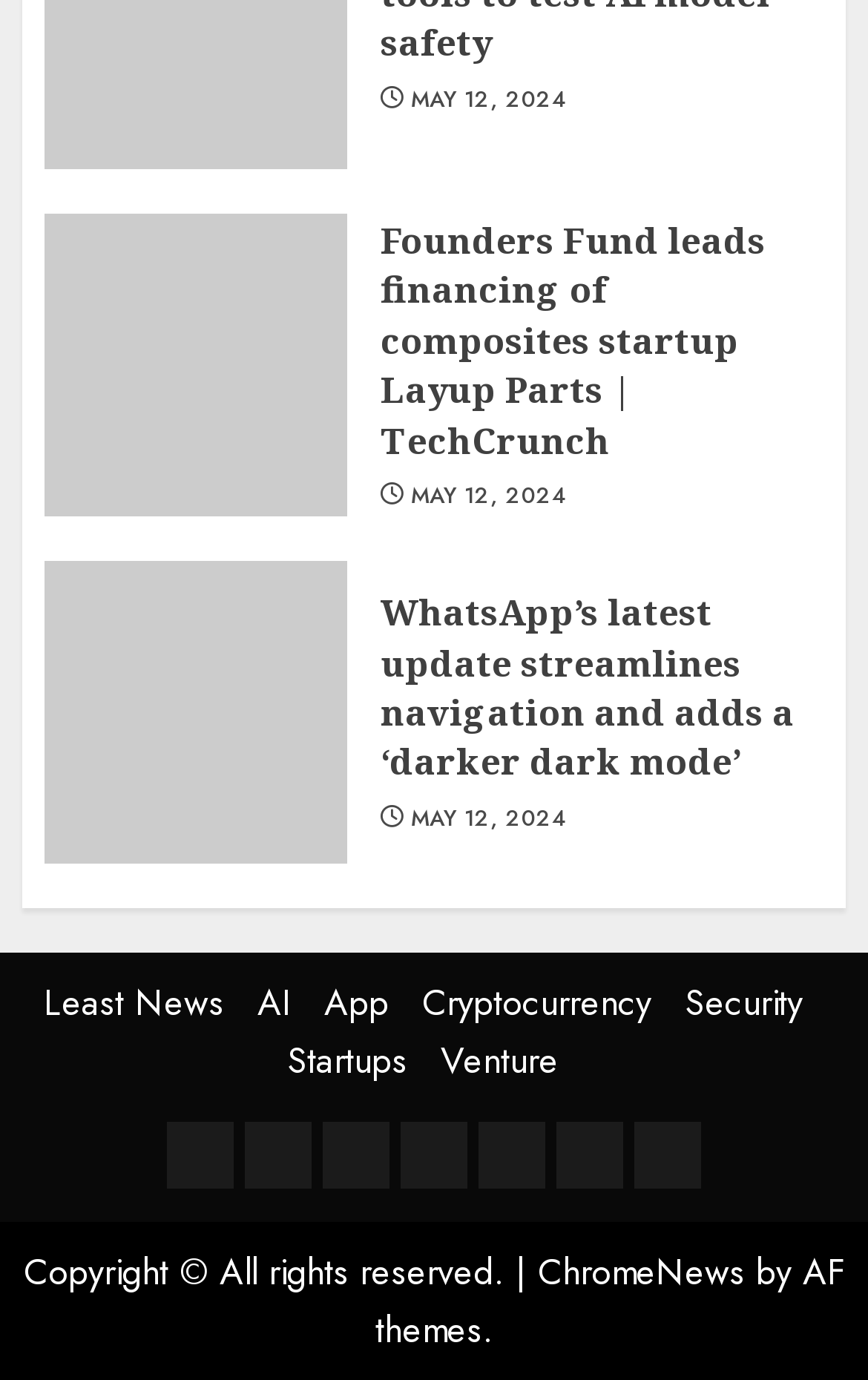Show the bounding box coordinates of the region that should be clicked to follow the instruction: "Visit the 'ChromeNews' website."

[0.619, 0.904, 0.858, 0.941]